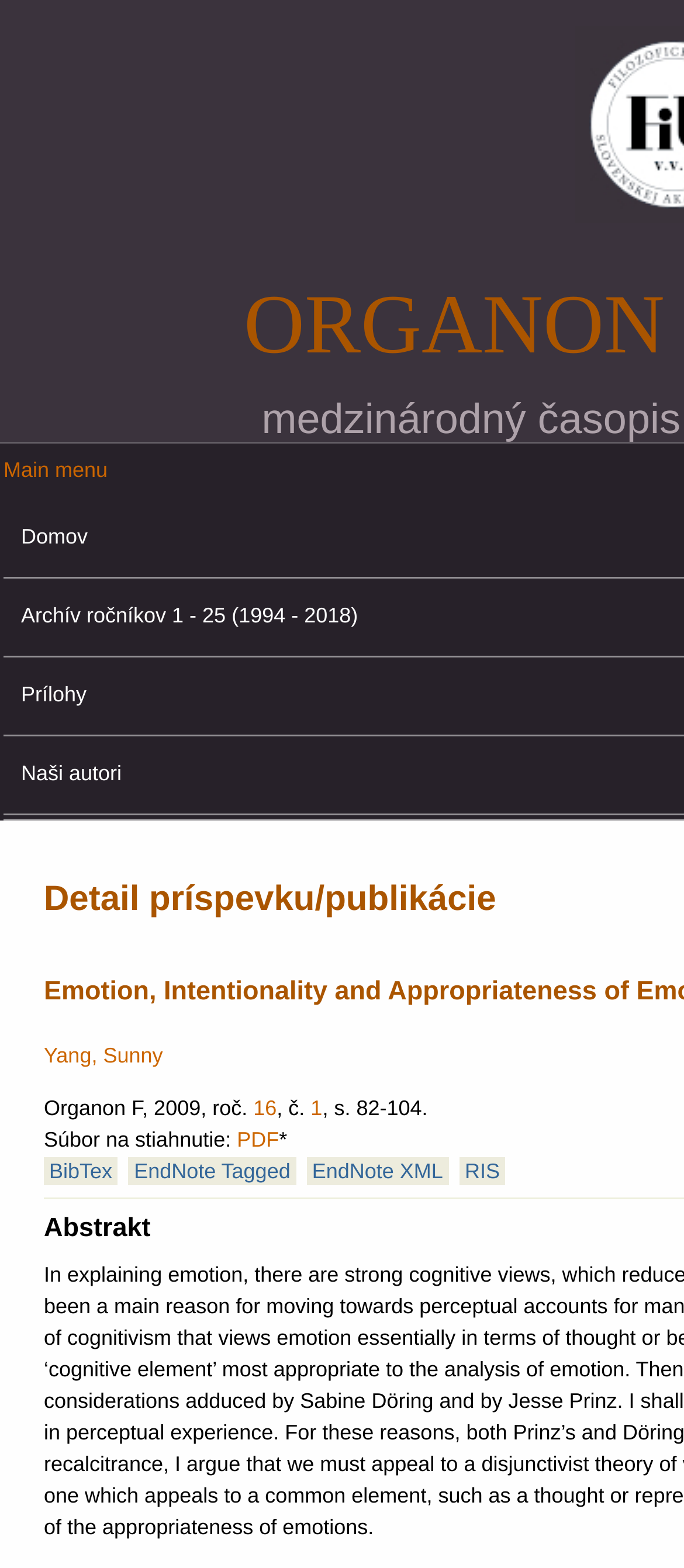Look at the image and answer the question in detail:
What is the format of the downloadable file?

I found the format of the downloadable file by looking at the link element with the text 'PDF' which is located at [0.346, 0.719, 0.408, 0.734]. This suggests that the format of the downloadable file is PDF.